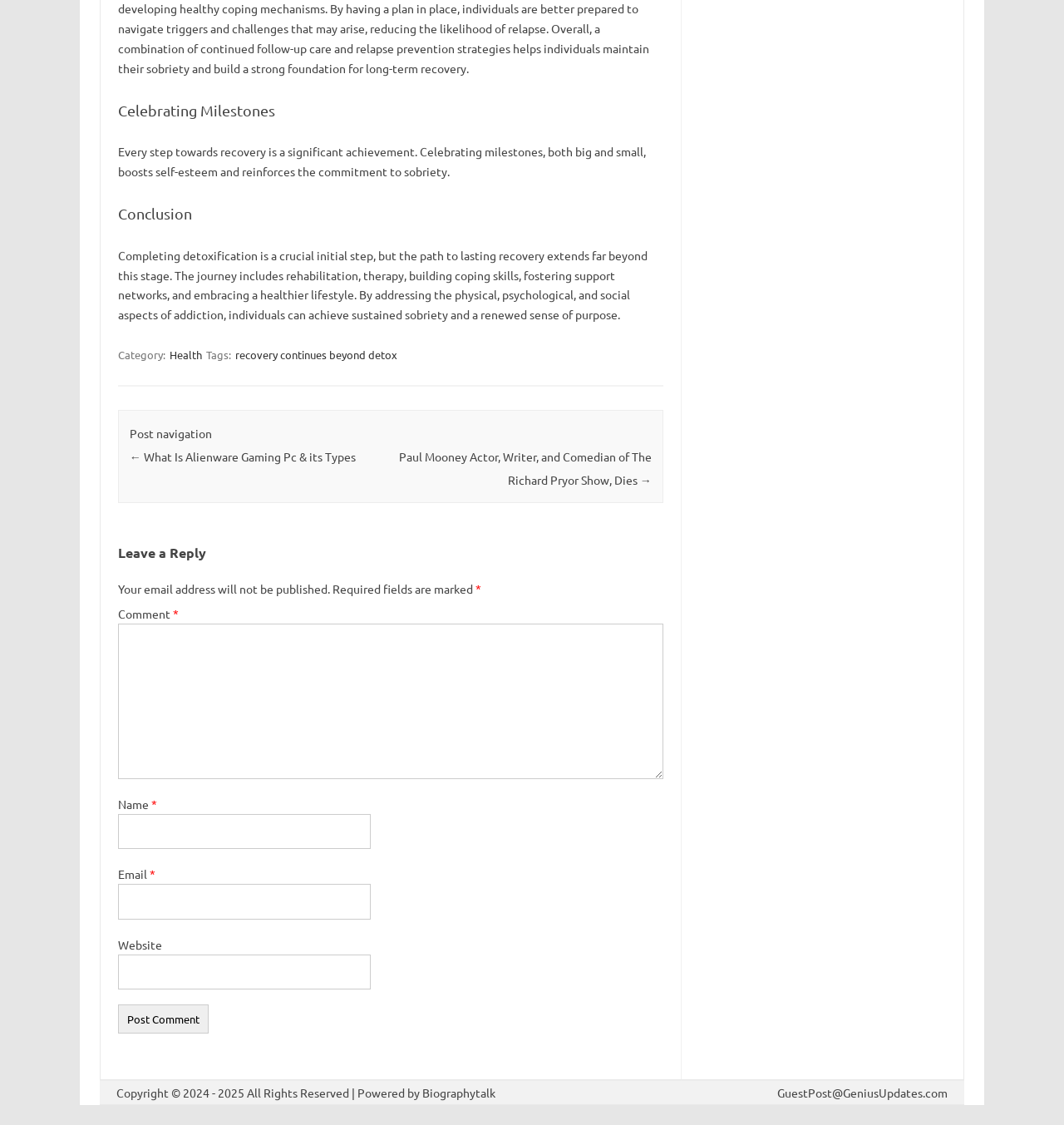What is the purpose of the textbox labeled 'Comment *'?
Give a detailed and exhaustive answer to the question.

The purpose of the textbox labeled 'Comment *' can be inferred from its location in the 'Leave a Reply' section and the surrounding text, which suggests that it is for users to leave a comment on the post.